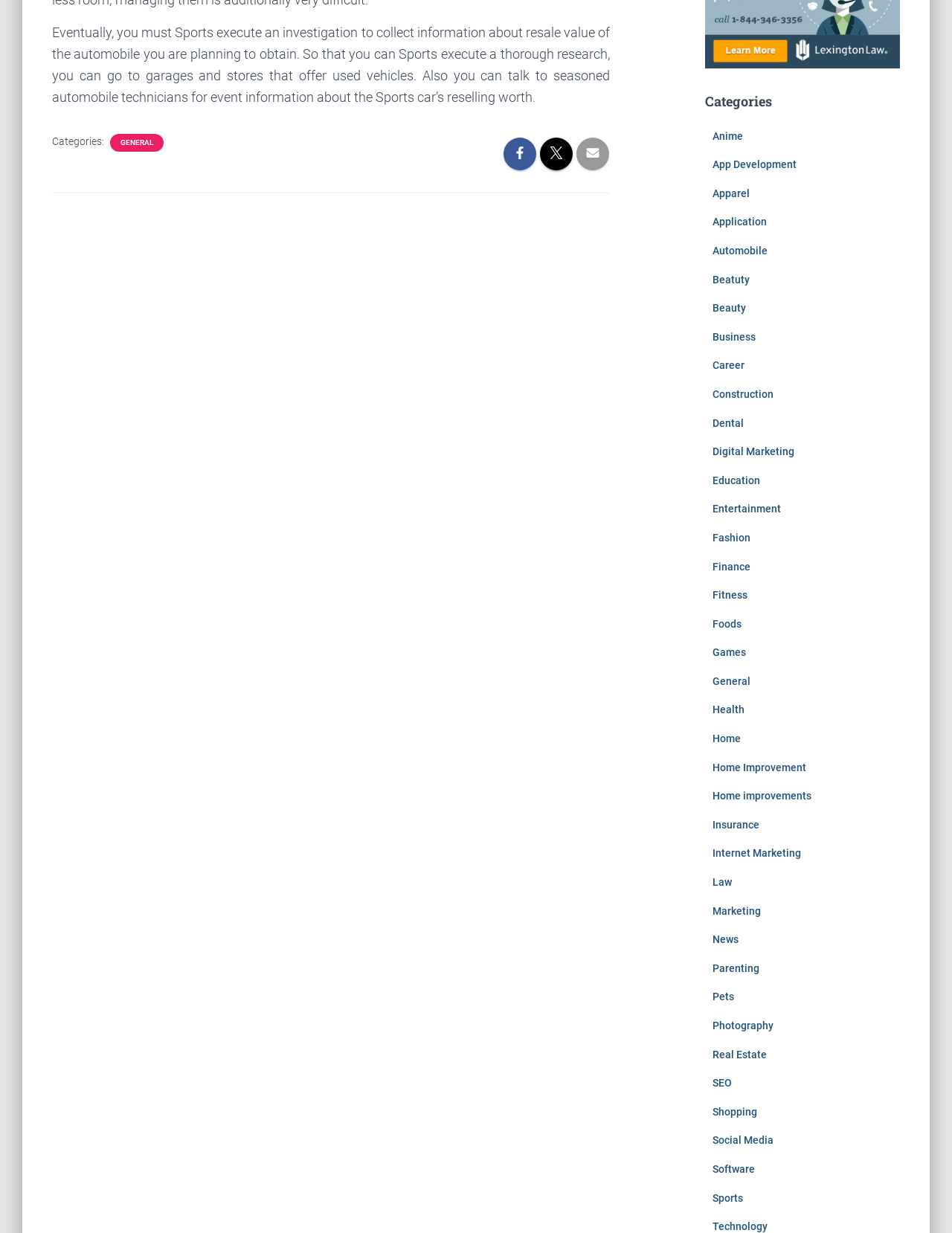Calculate the bounding box coordinates for the UI element based on the following description: "Construction". Ensure the coordinates are four float numbers between 0 and 1, i.e., [left, top, right, bottom].

[0.748, 0.315, 0.812, 0.324]